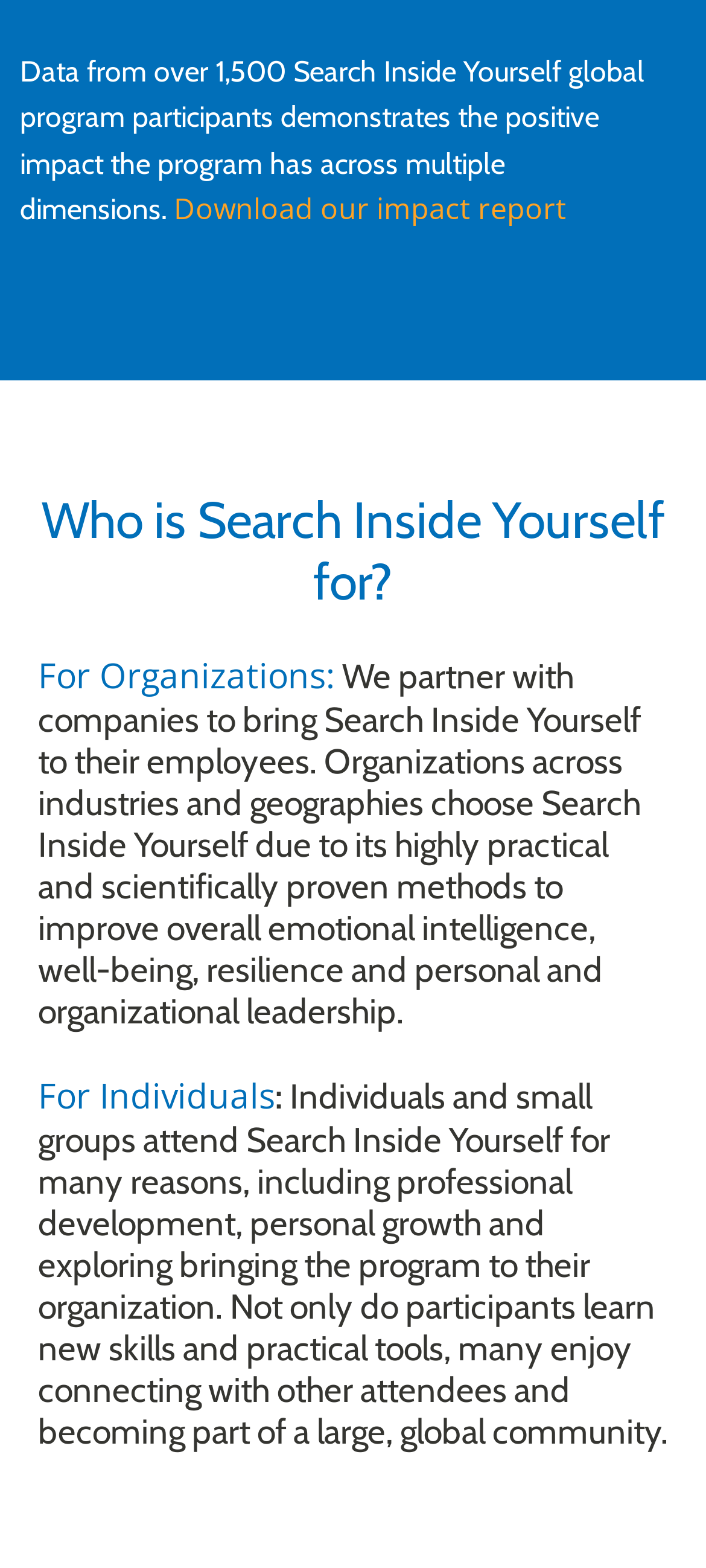Find the bounding box of the UI element described as: "For Individuals". The bounding box coordinates should be given as four float values between 0 and 1, i.e., [left, top, right, bottom].

[0.054, 0.684, 0.39, 0.714]